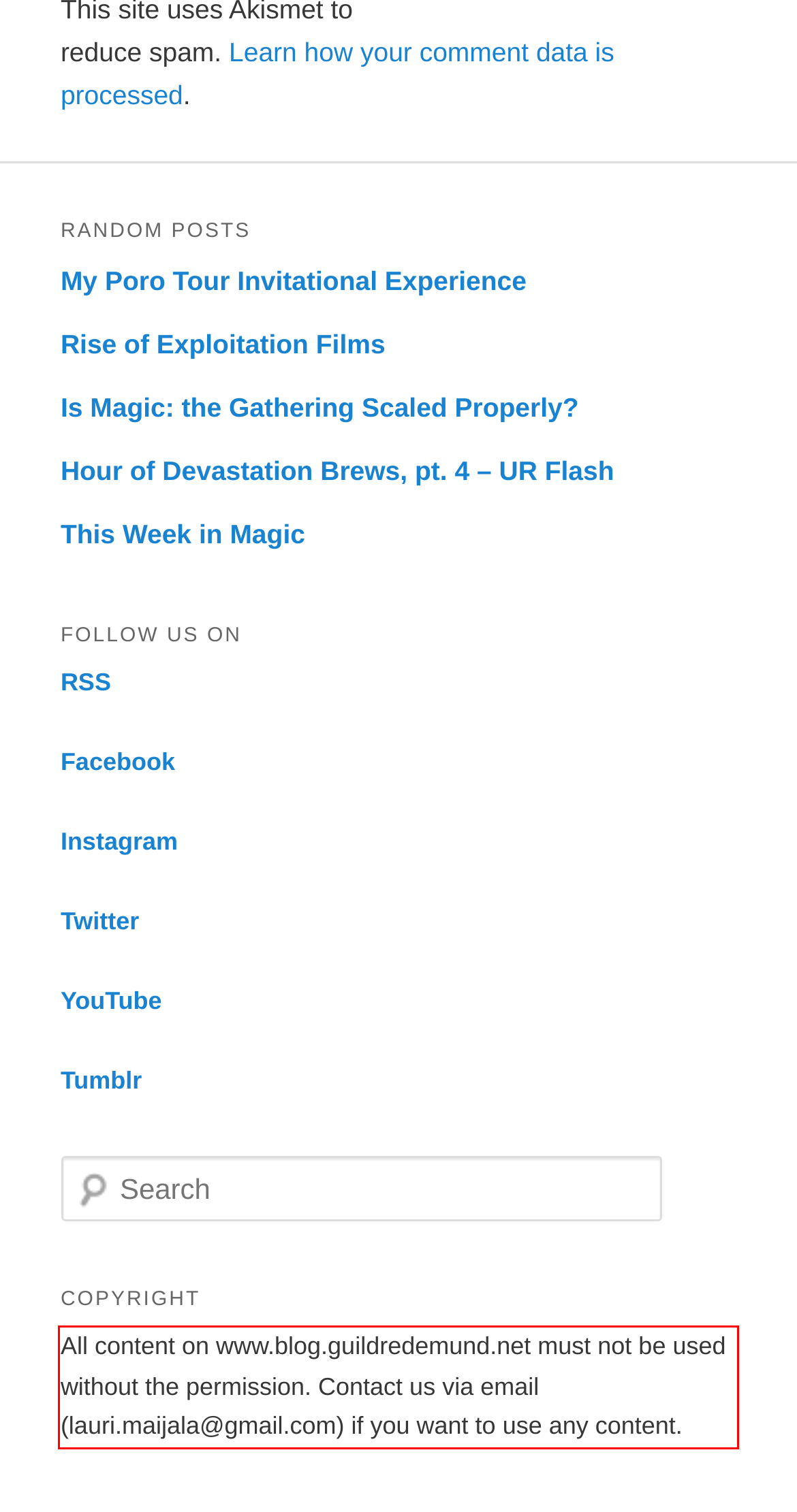The screenshot you have been given contains a UI element surrounded by a red rectangle. Use OCR to read and extract the text inside this red rectangle.

All content on www.blog.guildredemund.net must not be used without the permission. Contact us via email (lauri.maijala@gmail.com) if you want to use any content.